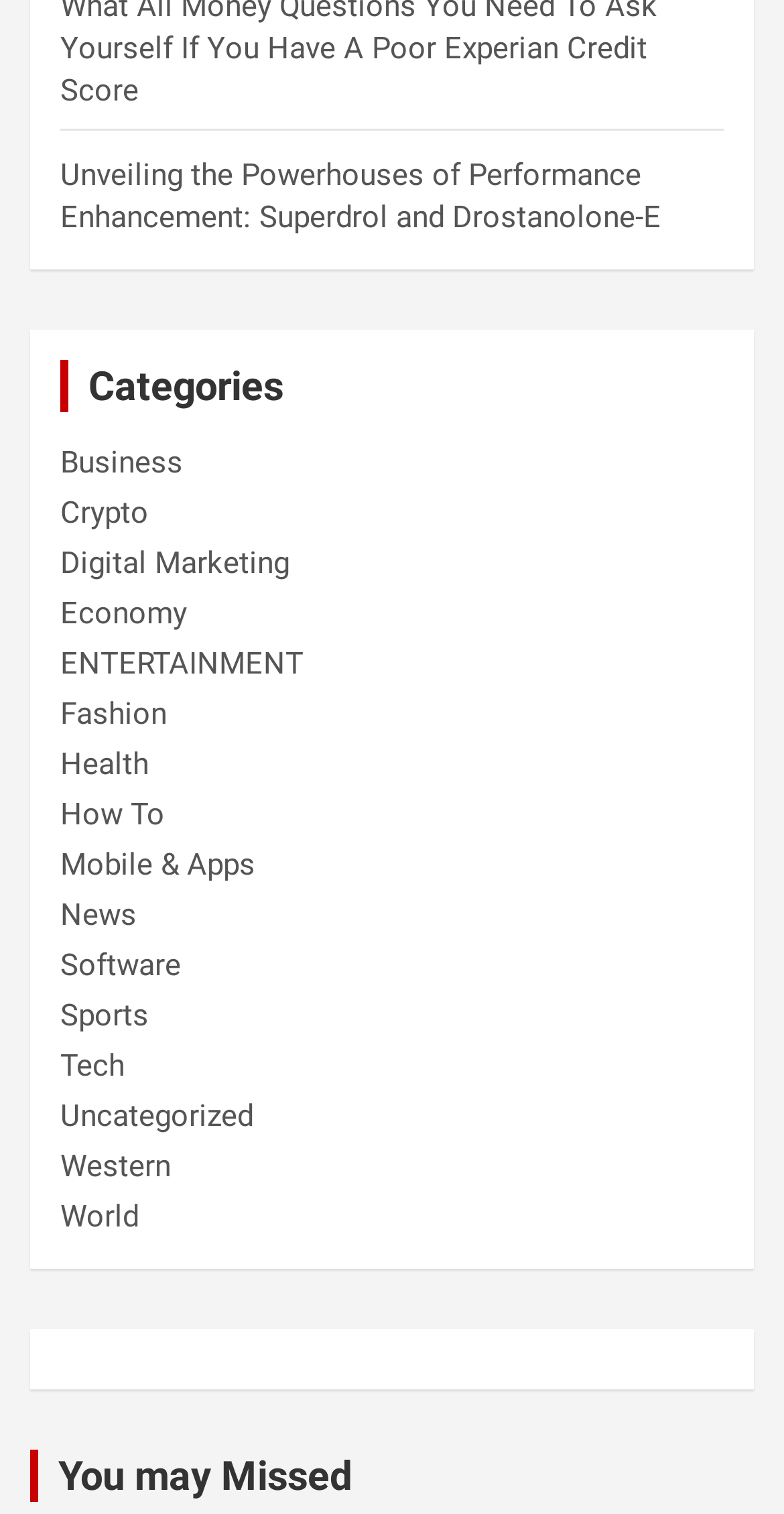Please answer the following question using a single word or phrase: 
What is the purpose of the links listed under the 'Categories' section?

To access related content